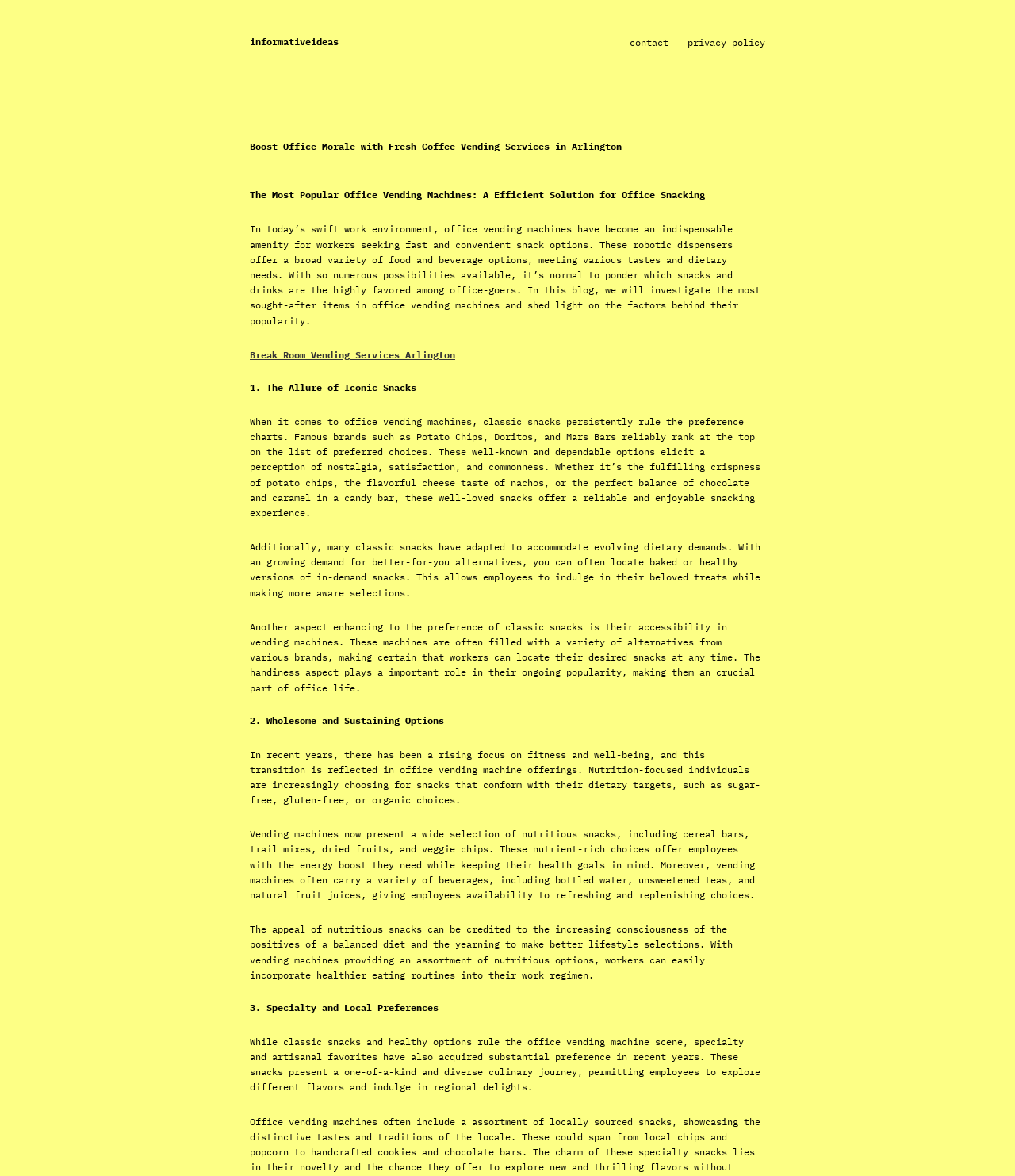Utilize the details in the image to thoroughly answer the following question: What is the tone of the webpage?

The tone of the webpage appears to be informative, as it provides detailed information about the most popular snacks and drinks in office vending machines. The language used is neutral and objective, suggesting that the purpose of the webpage is to educate or inform readers rather than to persuade or entertain them.